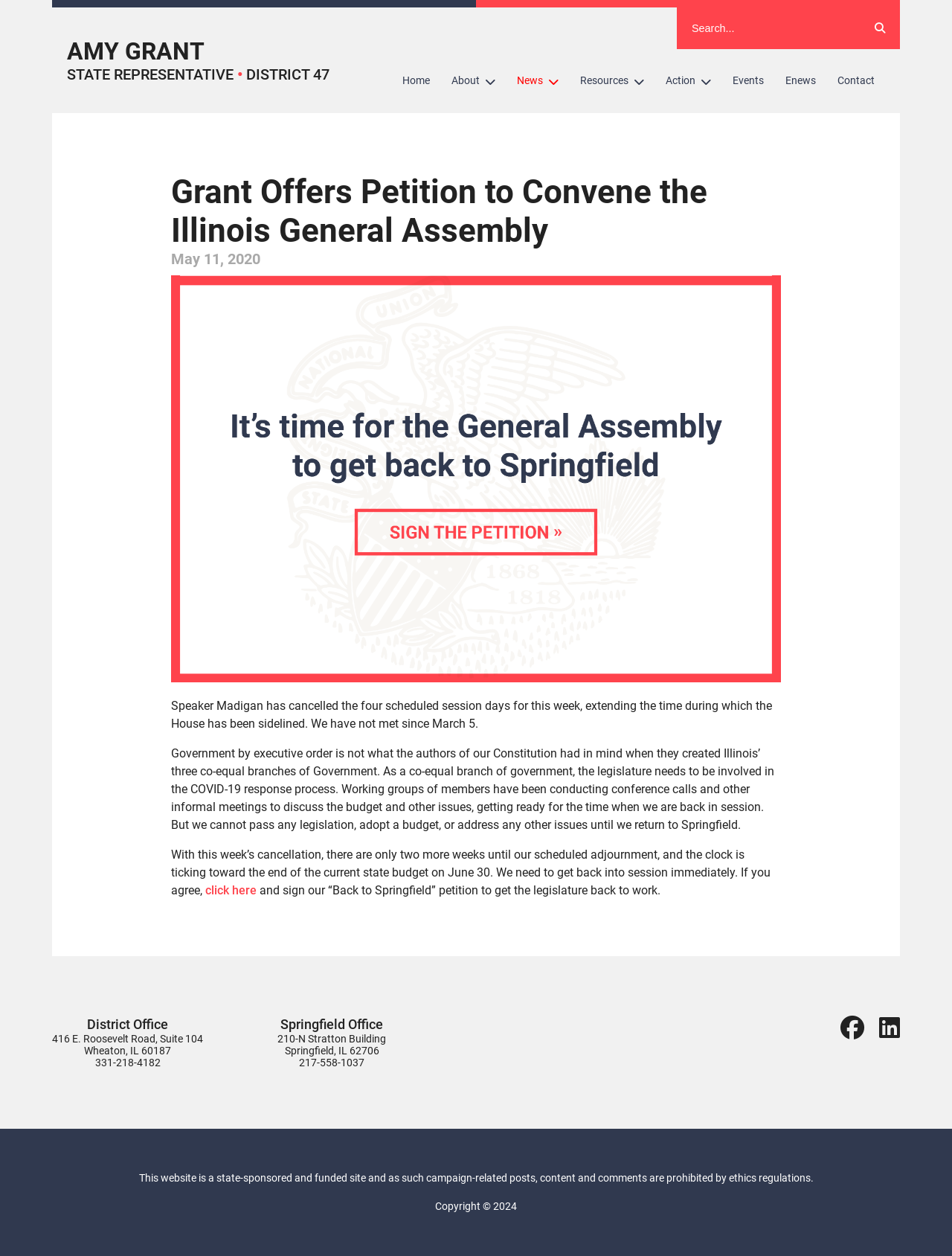By analyzing the image, answer the following question with a detailed response: What is the address of the District Office?

I found the answer by looking at the contact information section, where I saw the address of the District Office listed as '416 E. Roosevelt Road, Suite 104, Wheaton, IL 60187'.